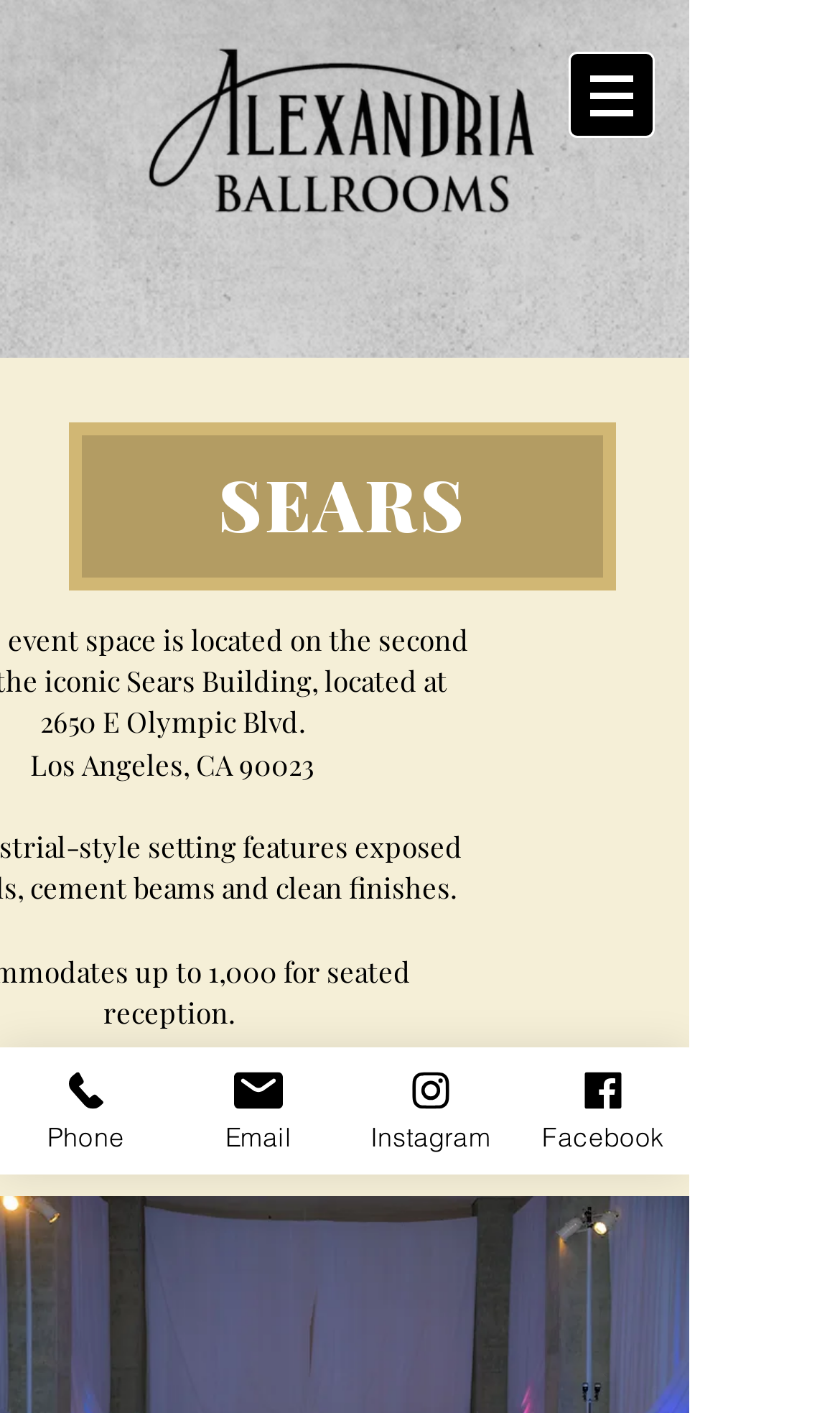Generate a detailed explanation of the webpage's features and information.

The webpage appears to be a business website, specifically for SEARS, with a focus on Alexandria Ballrooms. At the top-left corner, there is a logo image of Alexandria New Logo. To the right of the logo, there is a navigation menu labeled "Site" with a dropdown button. 

Below the logo and navigation menu, the website's title "SEARS" is prominently displayed. Following the title, there is a non-descriptive text element containing a single whitespace character. 

Further down, there is a notice stating "Pricing upon request!" in a relatively large font size. Below this notice, another non-descriptive text element containing a single whitespace character is present.

At the bottom of the page, there are four links to contact the business: "Phone", "Email", "Instagram", and "Facebook". Each link is accompanied by a corresponding icon image. The links are arranged from left to right in the order mentioned.